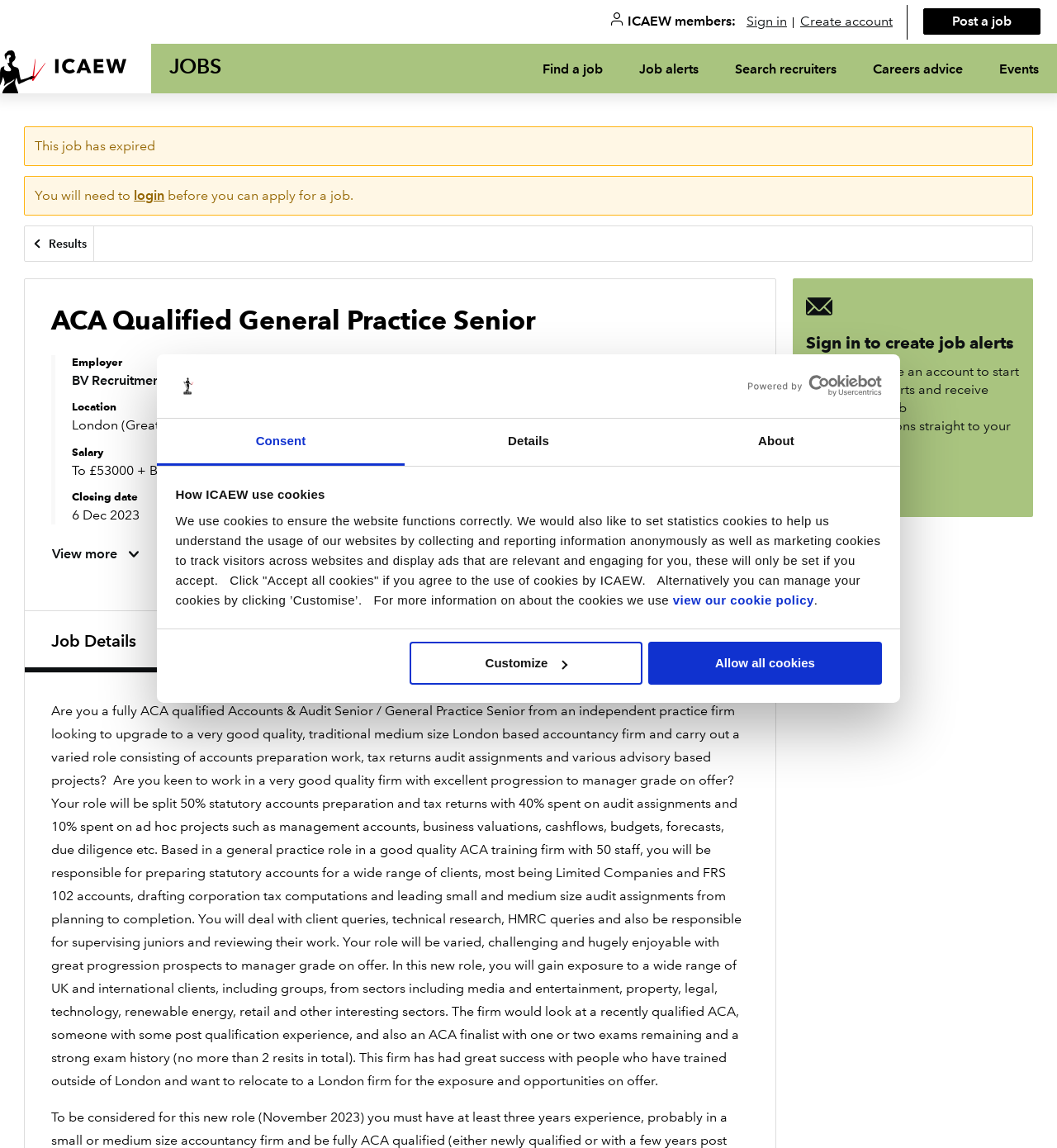Specify the bounding box coordinates of the element's region that should be clicked to achieve the following instruction: "View job details". The bounding box coordinates consist of four float numbers between 0 and 1, in the format [left, top, right, bottom].

[0.049, 0.465, 0.134, 0.5]